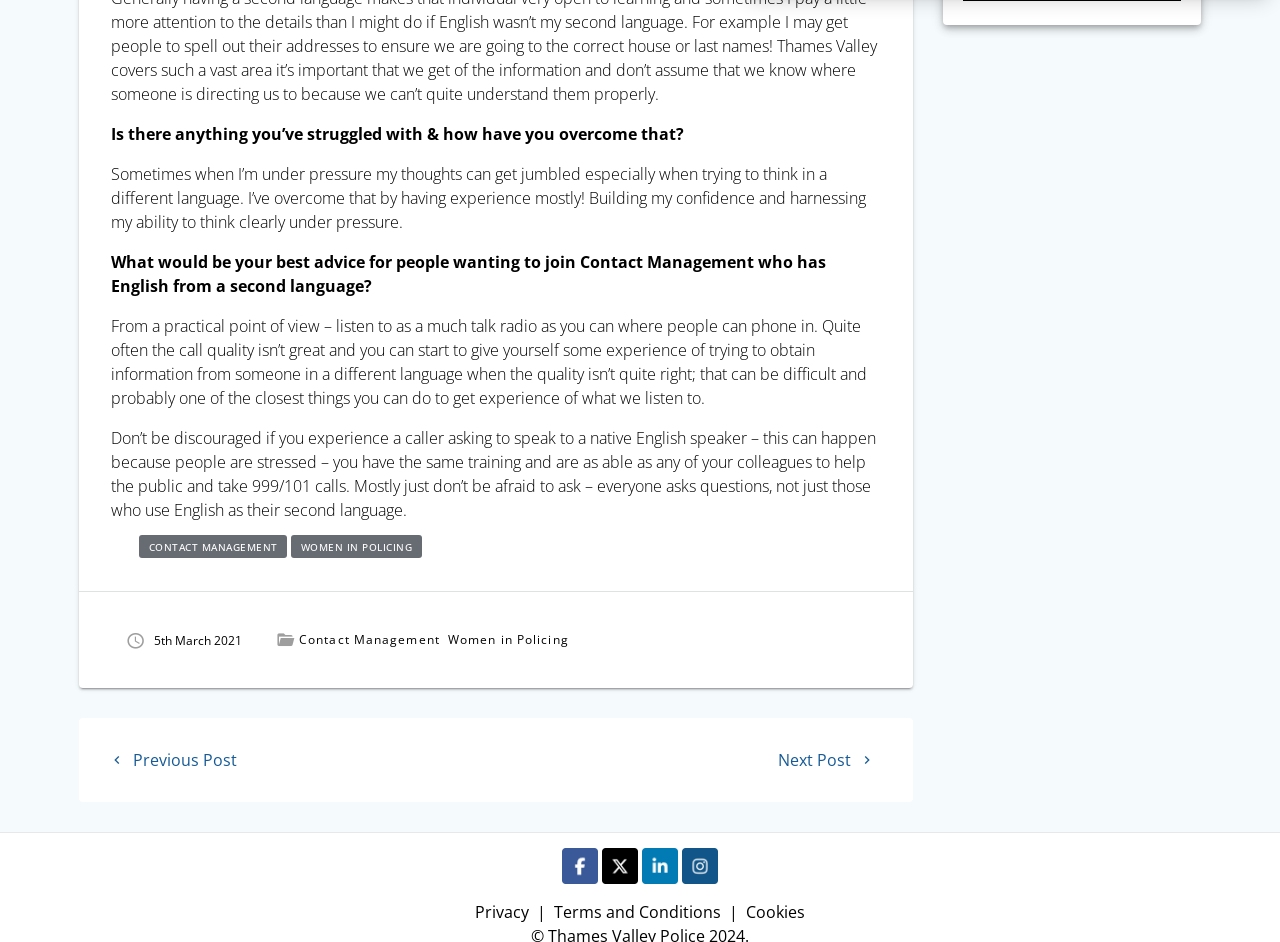Provide your answer in a single word or phrase: 
What is the purpose of listening to talk radio?

To gain experience